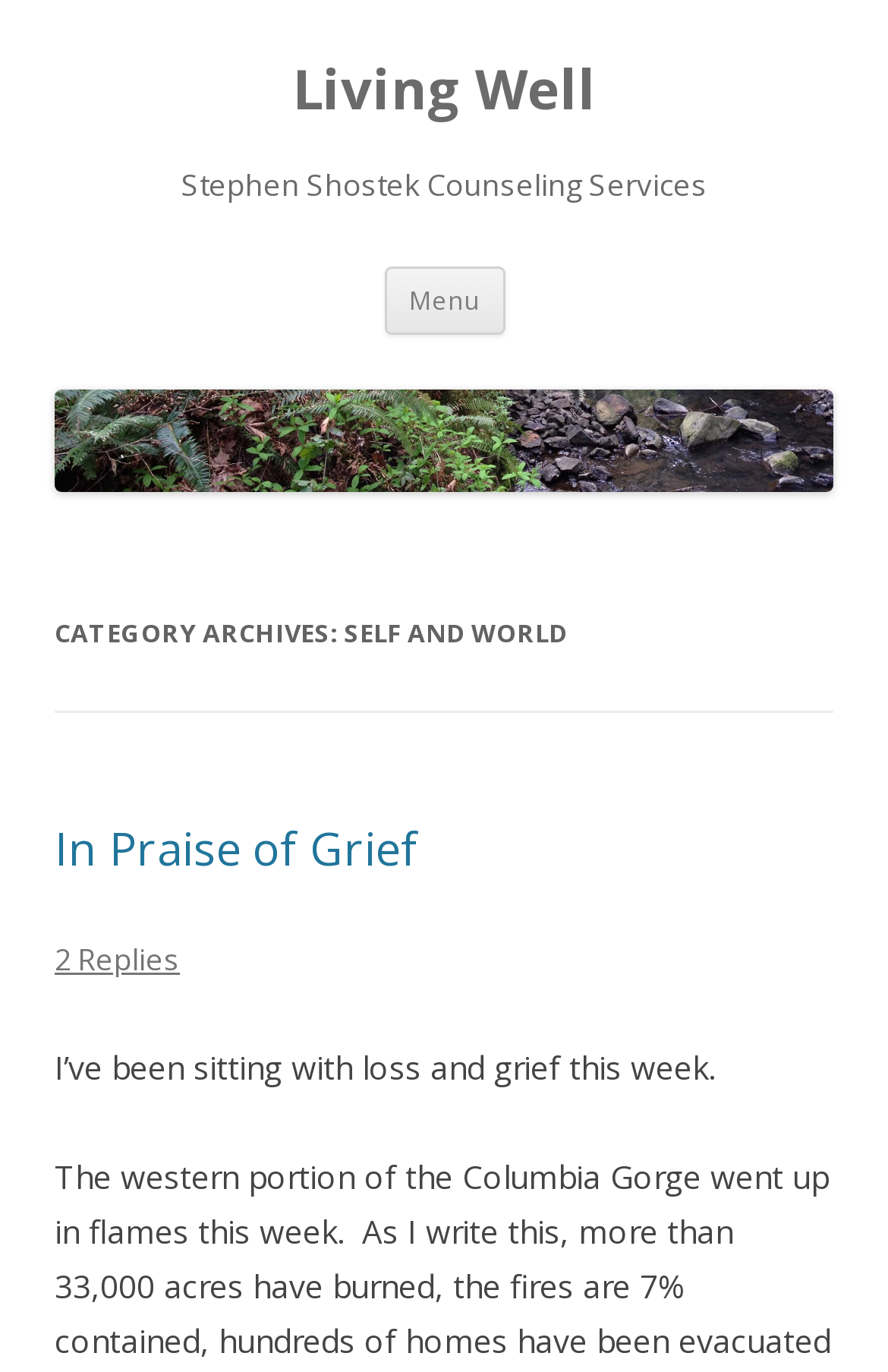What is the title of the first article?
Using the image as a reference, answer the question with a short word or phrase.

In Praise of Grief